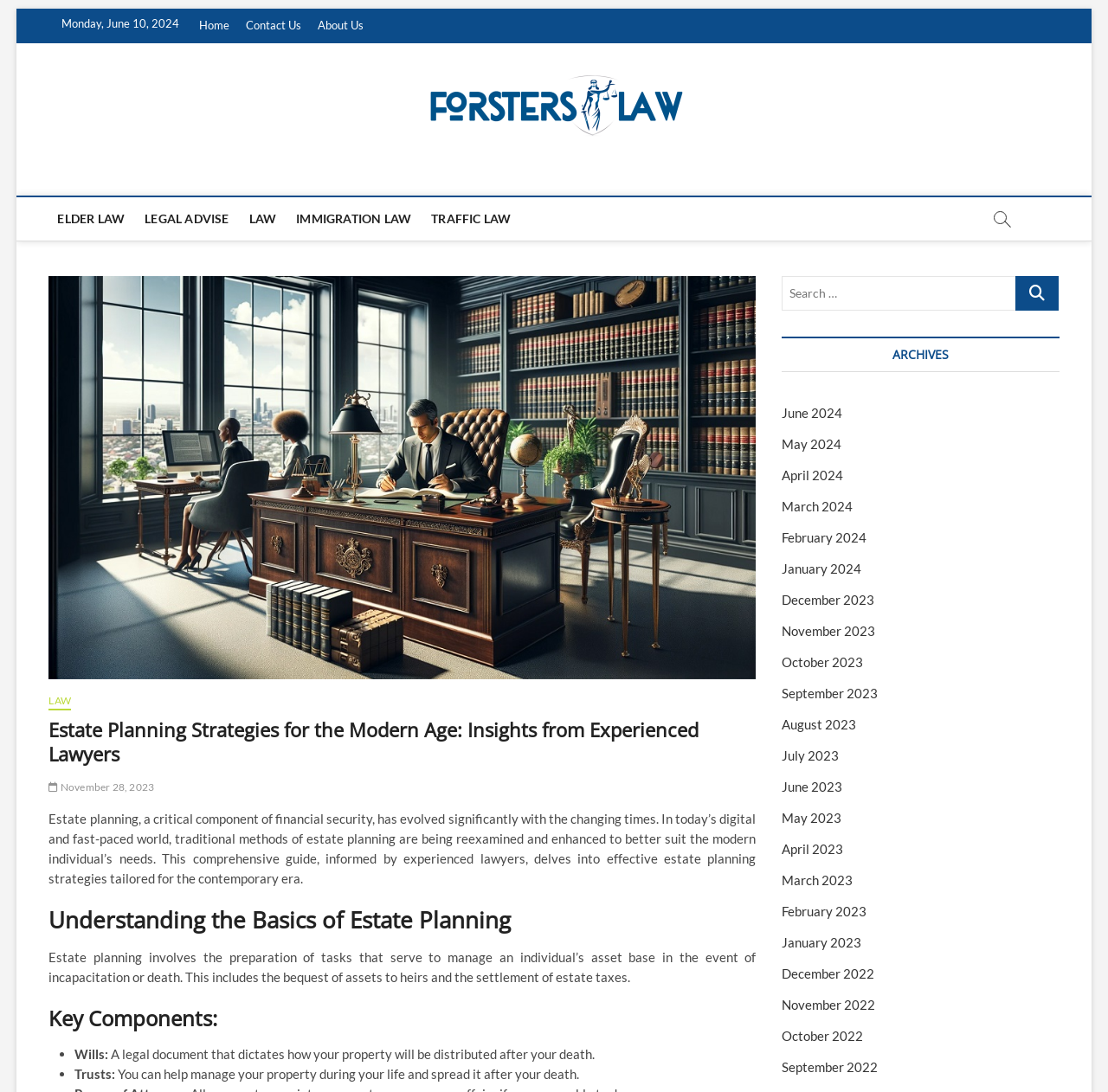Based on the image, provide a detailed response to the question:
What is the name of the law firm?

The name of the law firm can be found in the top-left corner of the webpage, where it is written in bold font as 'Forsters-Law'. This is also confirmed by the image element with the same name, which is located nearby.